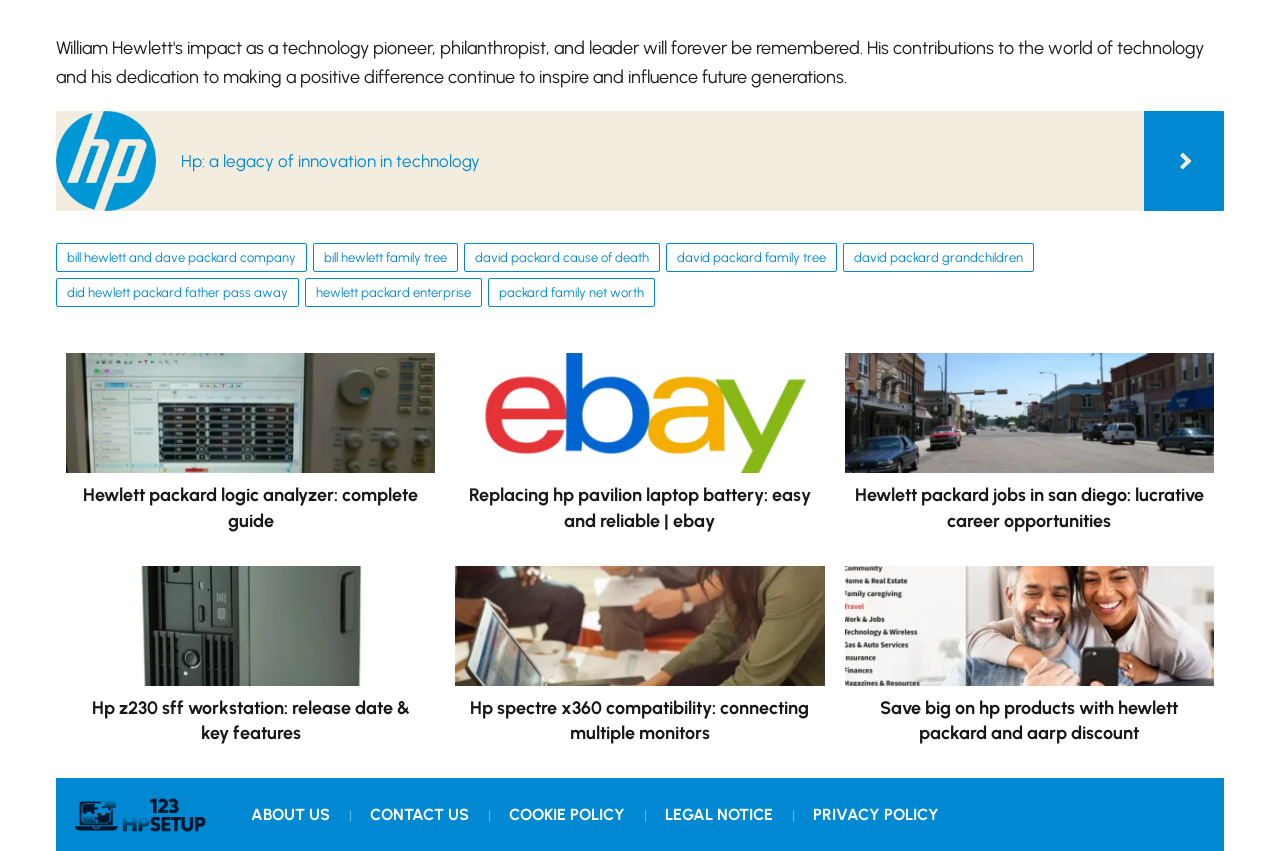Please find the bounding box coordinates for the clickable element needed to perform this instruction: "Visit 123 HP Setup".

[0.056, 0.93, 0.163, 0.984]